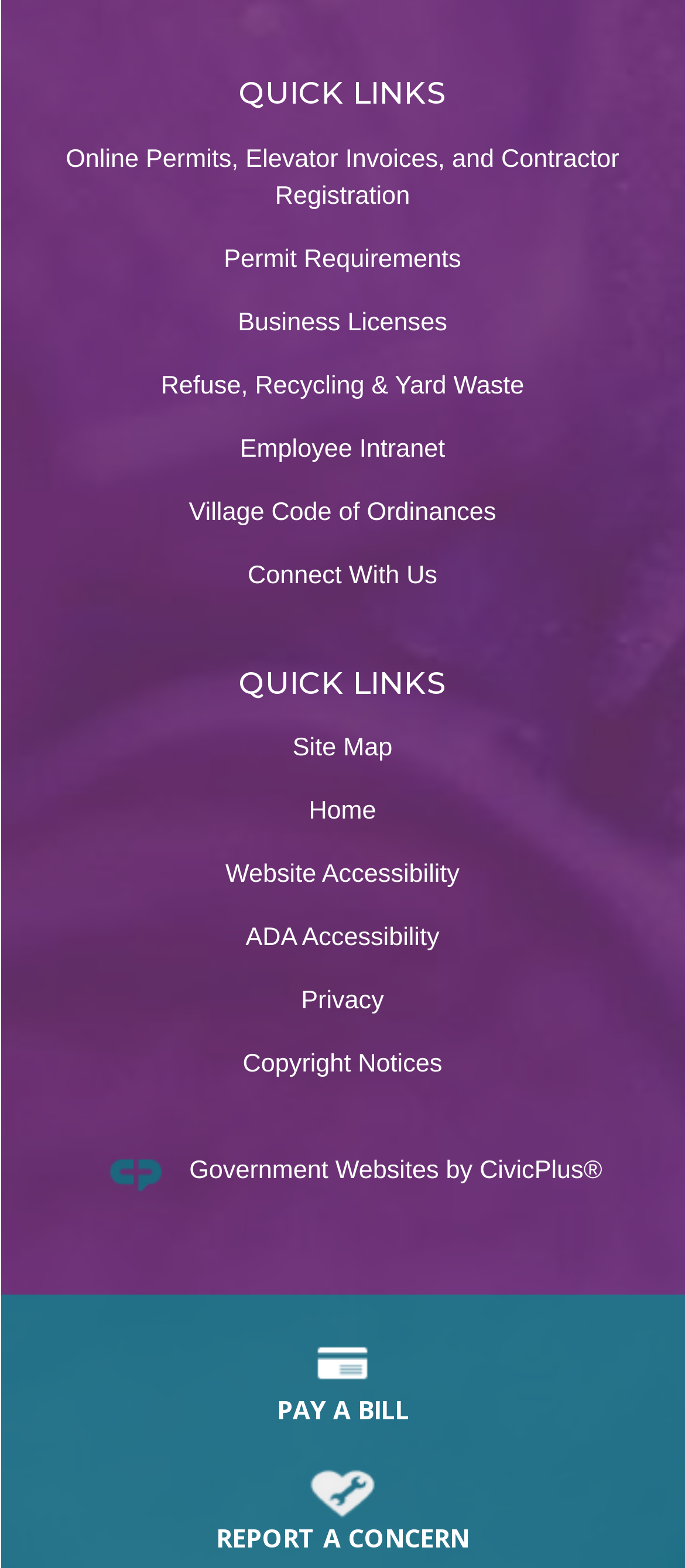Determine the bounding box coordinates for the area you should click to complete the following instruction: "Access Employee Intranet".

[0.35, 0.278, 0.65, 0.296]